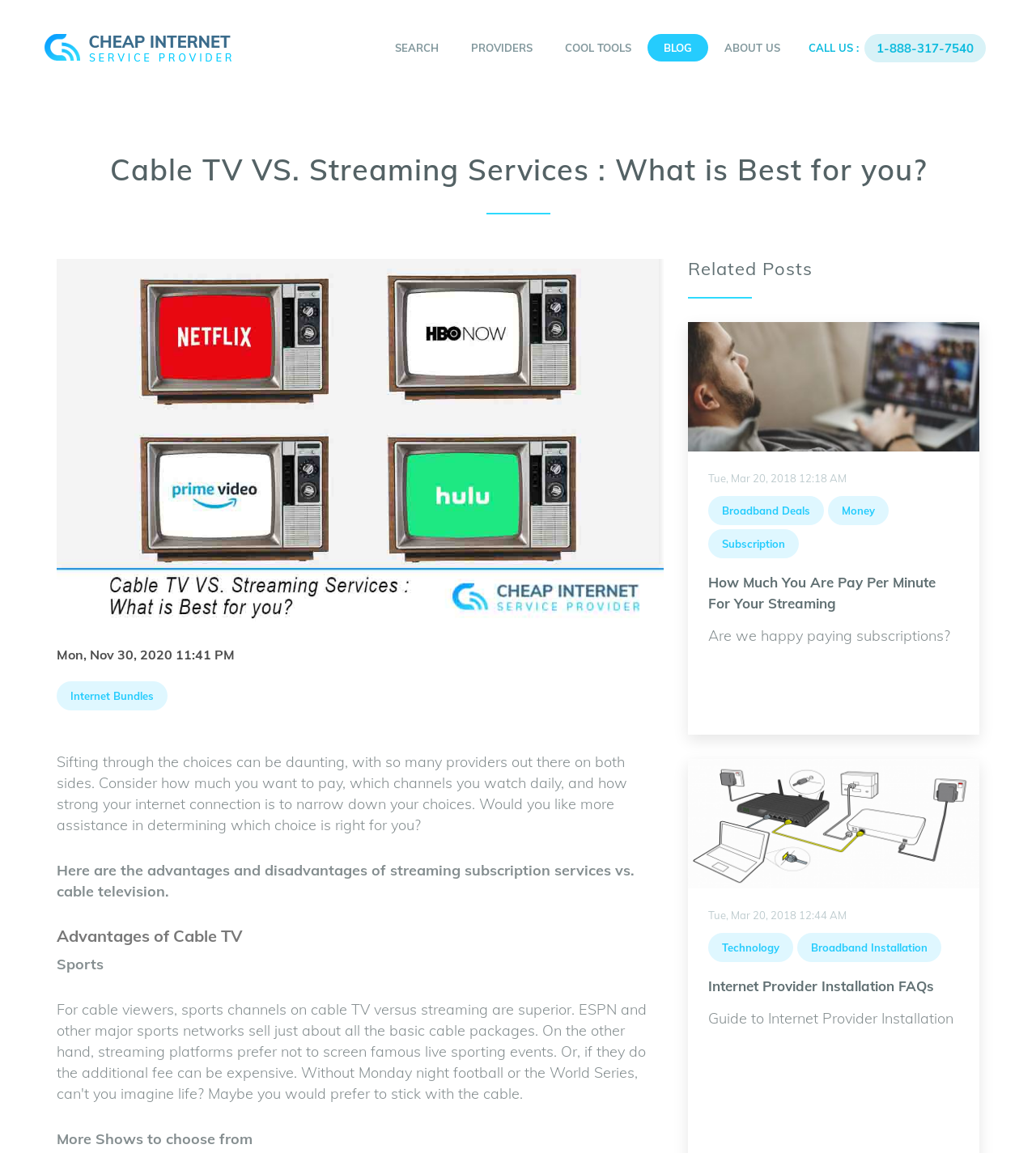Specify the bounding box coordinates of the element's area that should be clicked to execute the given instruction: "Click the logo". The coordinates should be four float numbers between 0 and 1, i.e., [left, top, right, bottom].

[0.043, 0.029, 0.223, 0.053]